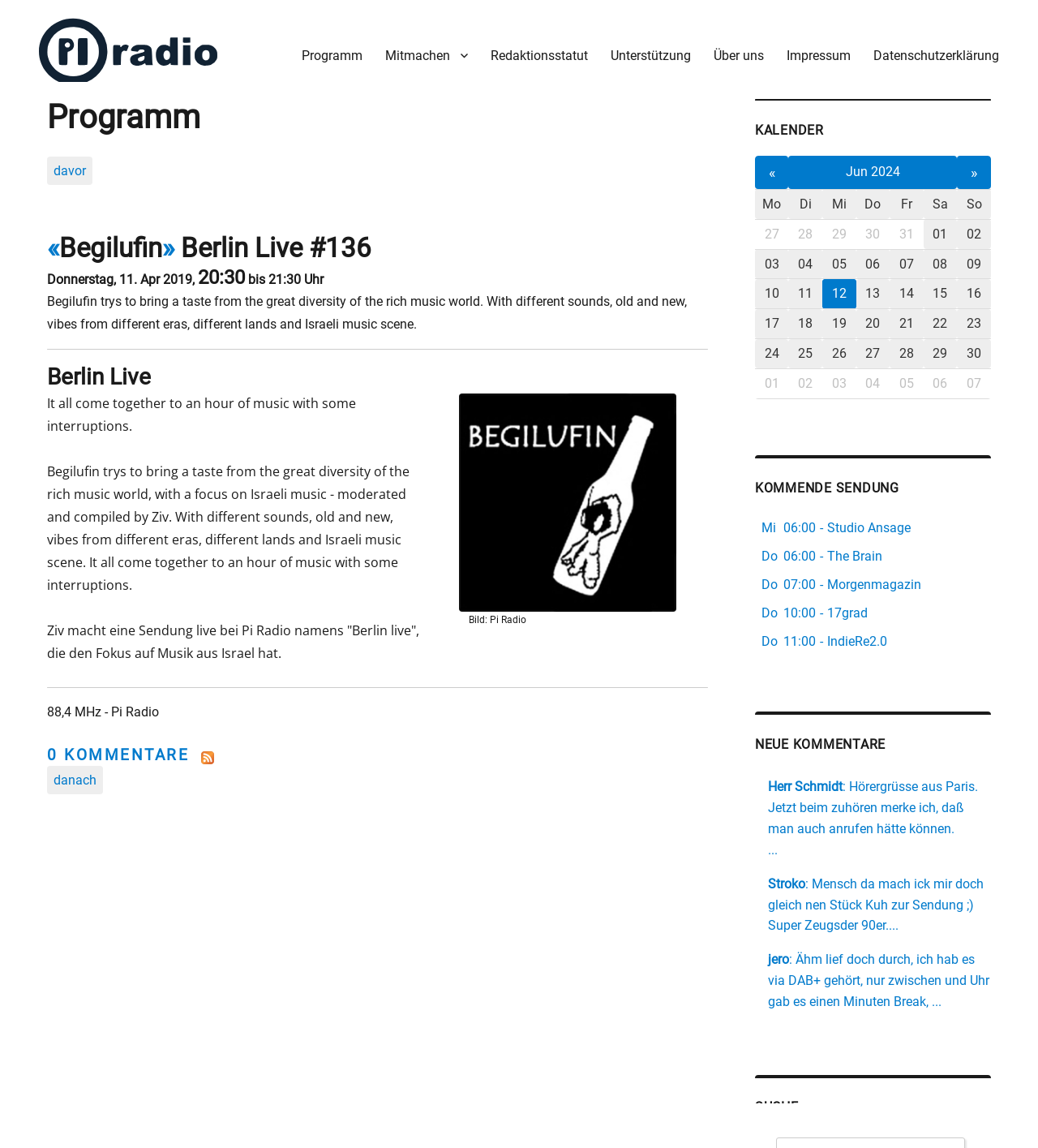Give a one-word or one-phrase response to the question: 
What is the name of the radio program?

Begilufin